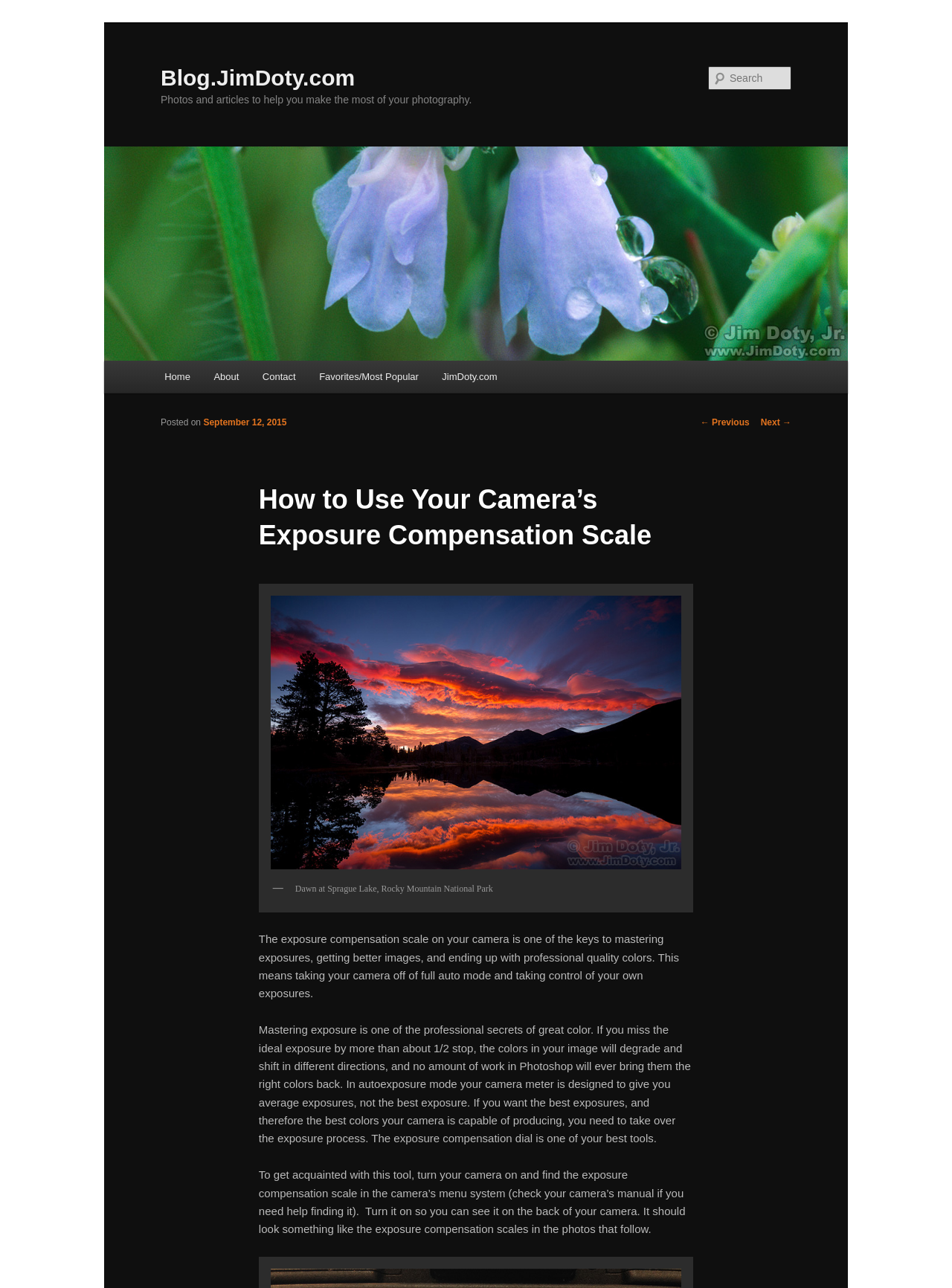Determine the bounding box coordinates of the region that needs to be clicked to achieve the task: "View image of Dawn at Sprague Lake, Rocky Mountain National Park".

[0.279, 0.458, 0.721, 0.679]